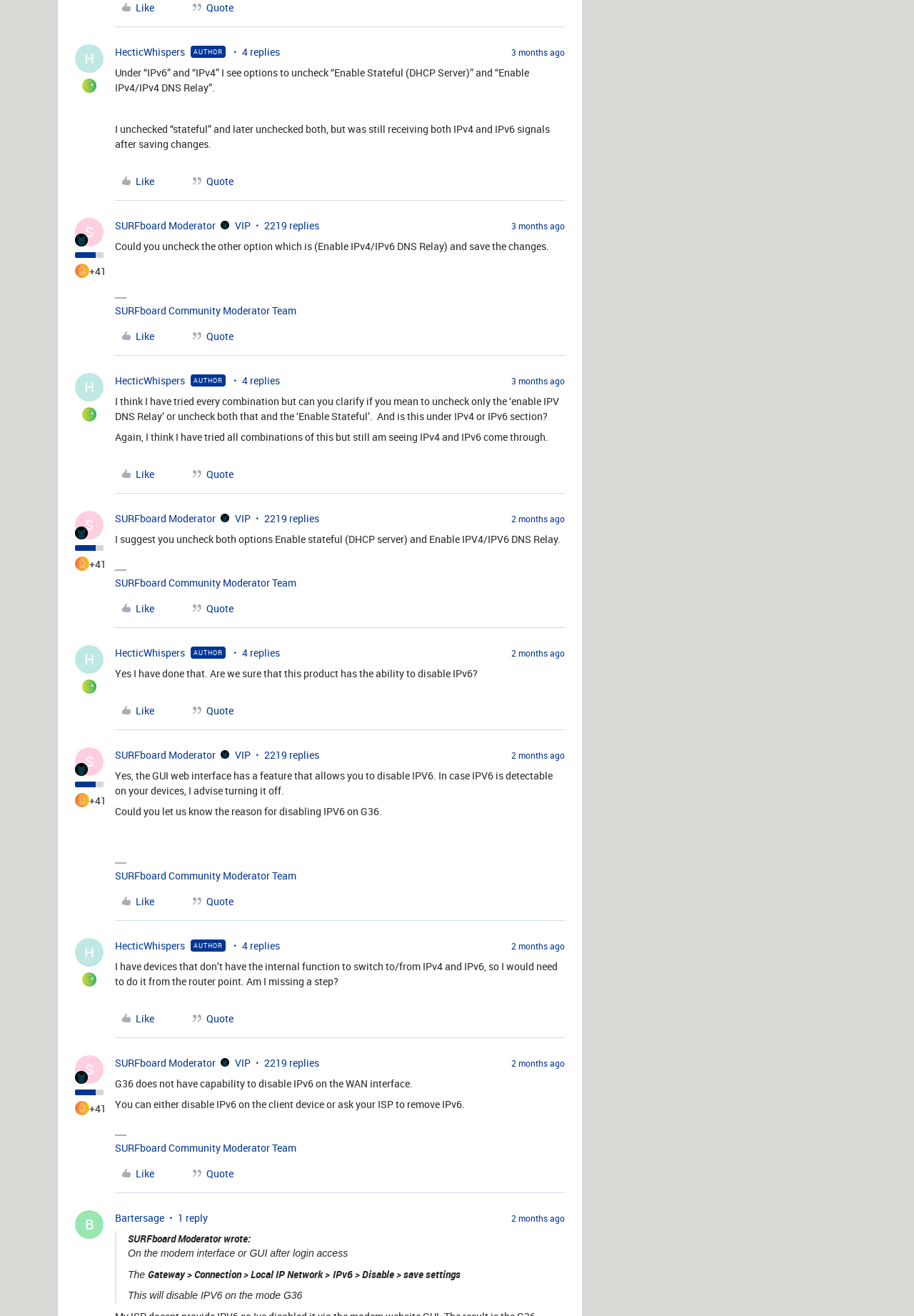Answer in one word or a short phrase: 
How many authors are there in this webpage?

2